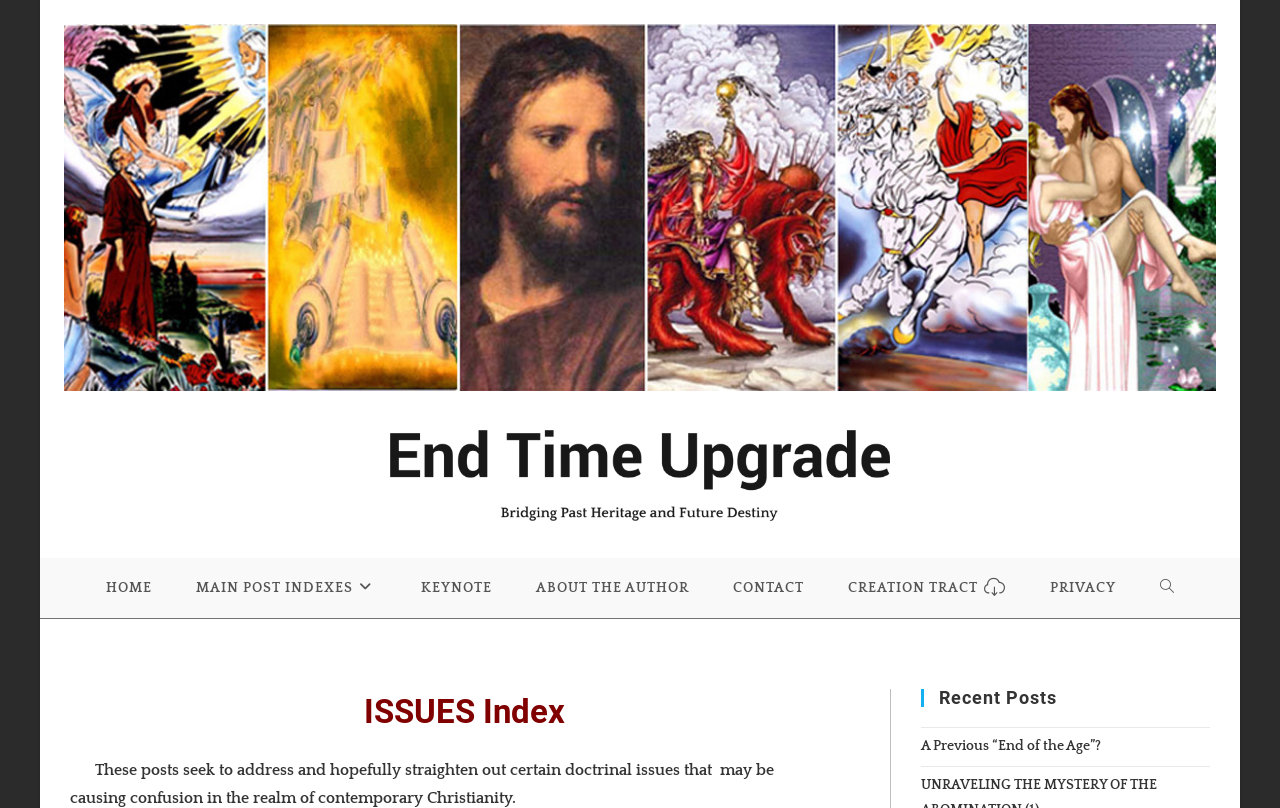Find the bounding box of the web element that fits this description: "Keynote".

[0.311, 0.691, 0.401, 0.765]